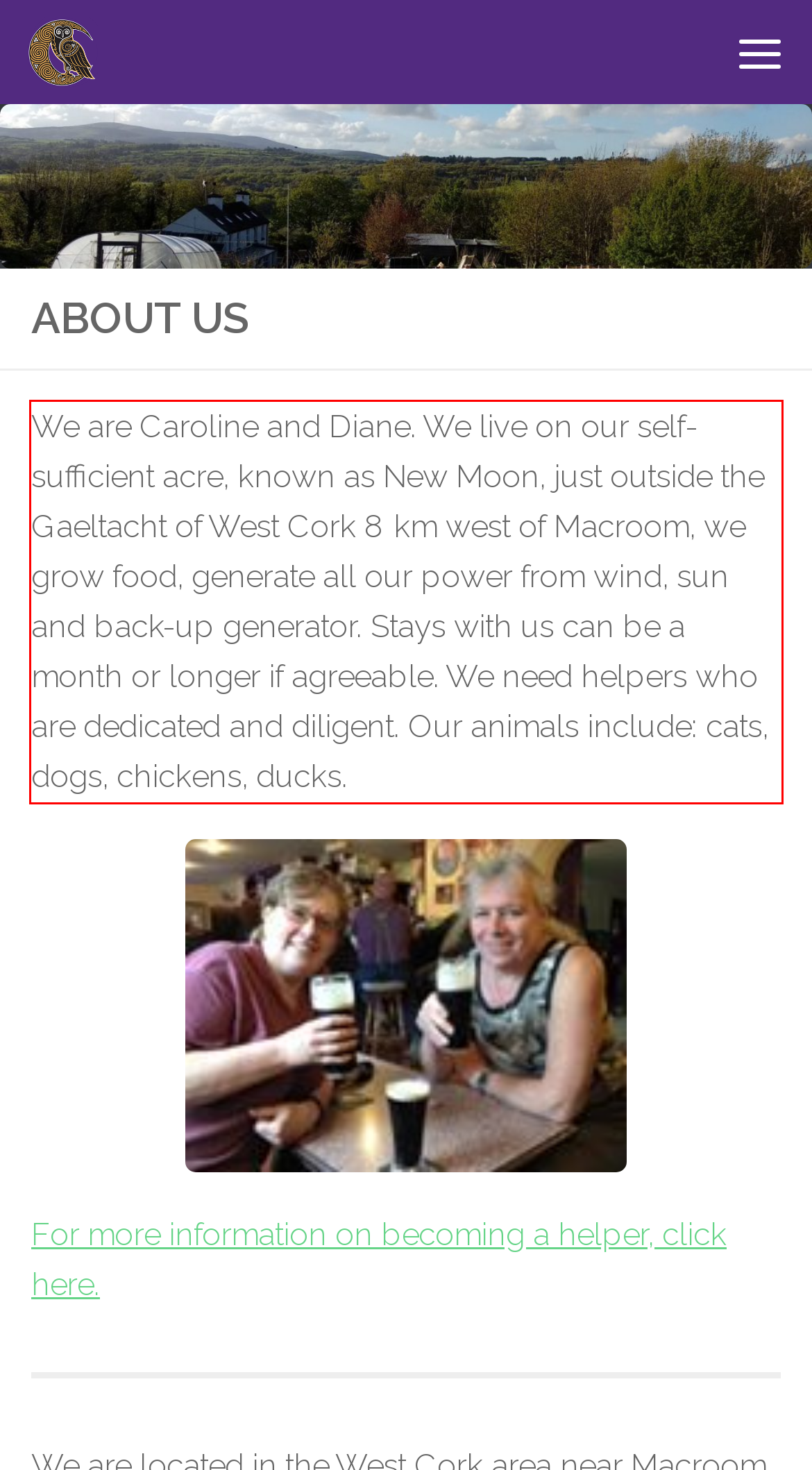Examine the screenshot of the webpage, locate the red bounding box, and generate the text contained within it.

We are Caroline and Diane. We live on our self-sufficient acre, known as New Moon, just outside the Gaeltacht of West Cork 8 km west of Macroom, we grow food, generate all our power from wind, sun and back-up generator. Stays with us can be a month or longer if agreeable. We need helpers who are dedicated and diligent. Our animals include: cats, dogs, chickens, ducks.